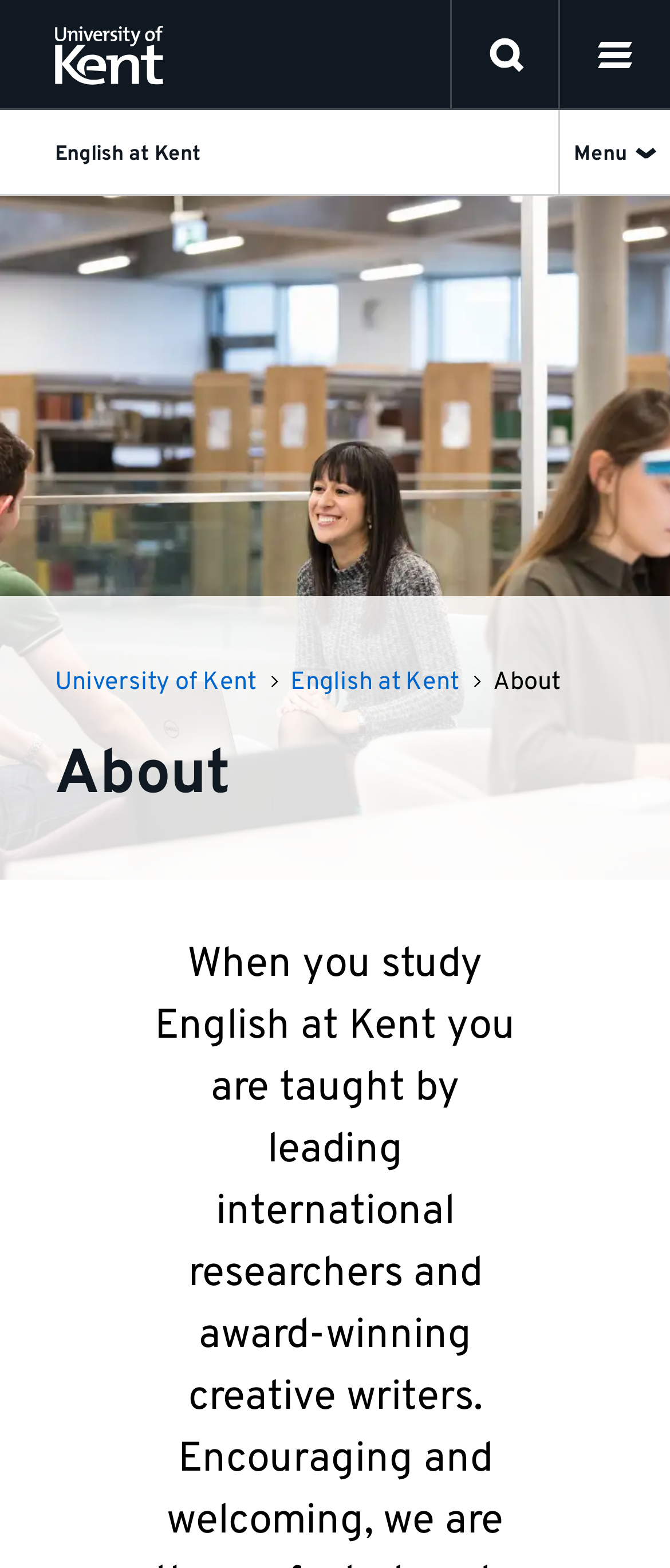Identify the bounding box coordinates of the HTML element based on this description: "Silver ion sterilizer".

None